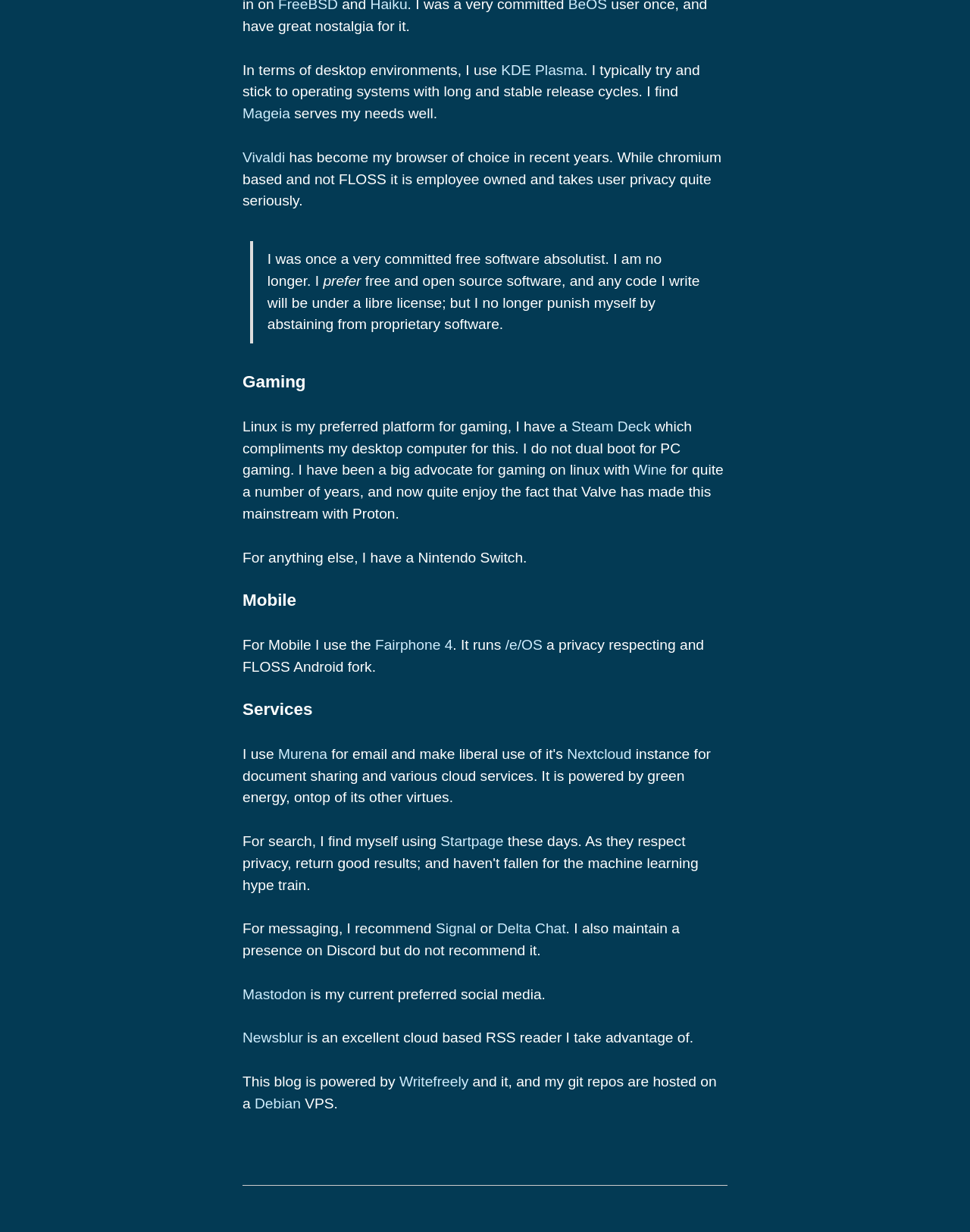Provide the bounding box for the UI element matching this description: "Delta Chat".

[0.512, 0.747, 0.583, 0.76]